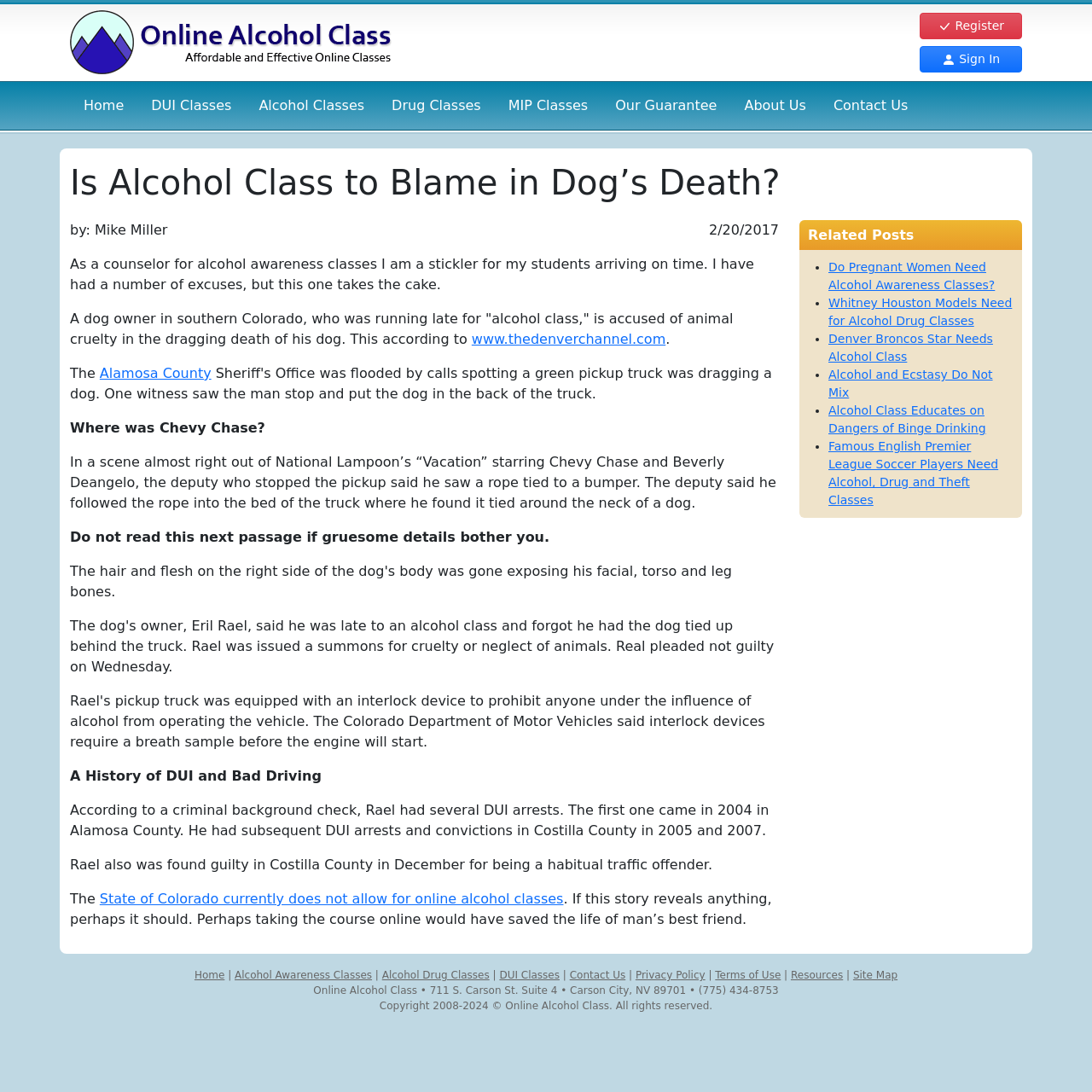Locate the bounding box coordinates of the item that should be clicked to fulfill the instruction: "Click on 'Sign In'".

[0.842, 0.042, 0.936, 0.066]